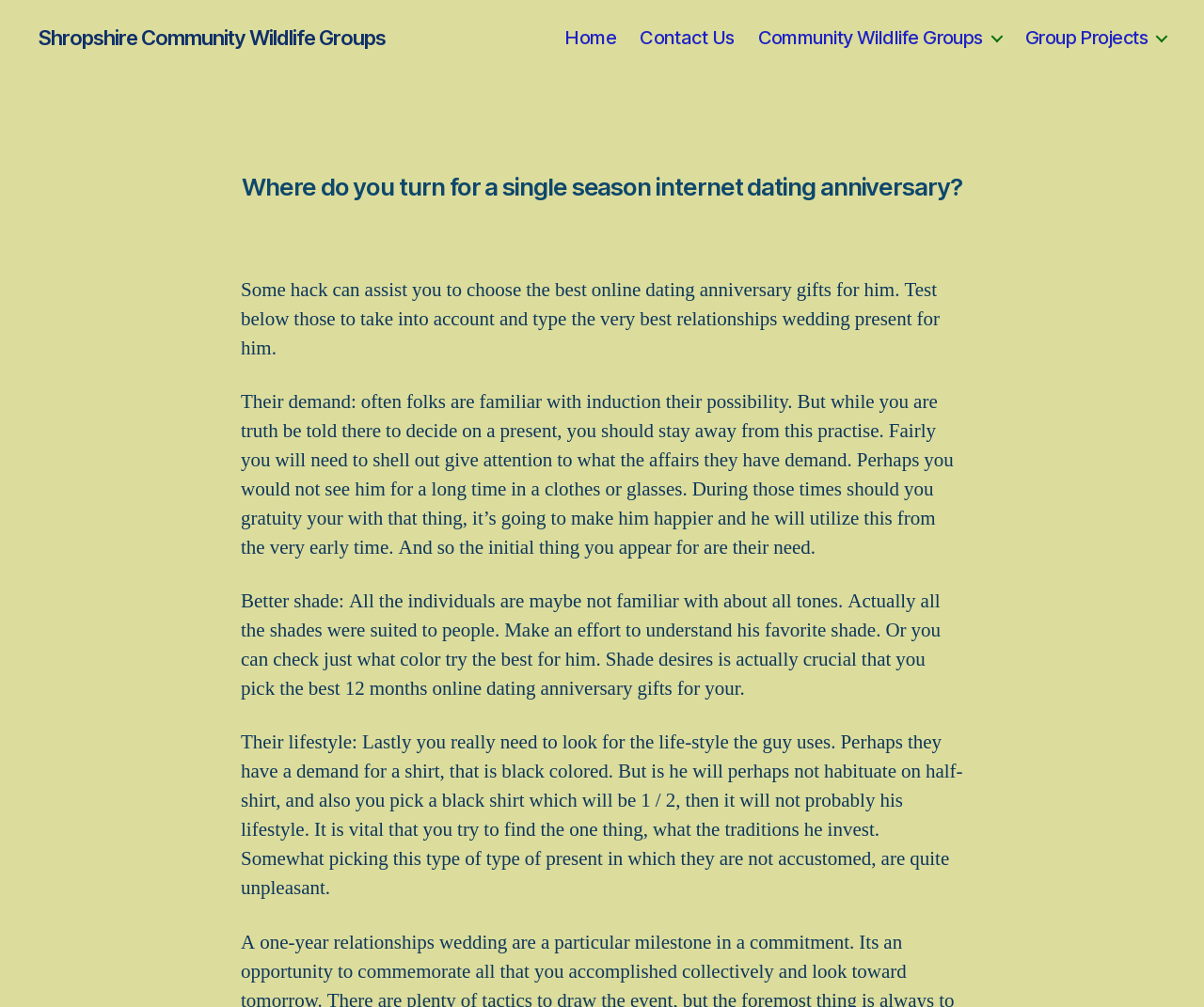Describe every aspect of the webpage comprehensively.

The webpage appears to be a blog post or article discussing ideas for a single season internet dating anniversary. At the top left, there is a link to "Shropshire Community Wildlife Groups". Below this, there is a horizontal navigation menu with links to "Home", "Contact Us", "Community Wildlife Groups", and "Group Projects", spanning across the top of the page.

The main content of the page is divided into sections, each with a block of text. The first section has a heading that matches the title of the page, "Where do you turn for a single season internet dating anniversary?". Below this, there are four paragraphs of text that provide advice on choosing the best online dating anniversary gifts for him. The text discusses considering the person's needs, favorite color, and lifestyle when selecting a gift.

The paragraphs are stacked vertically, with the first paragraph starting from the top left and the subsequent paragraphs following below it. The text is confined to the left and center of the page, leaving some empty space on the right side. There are no images on the page.